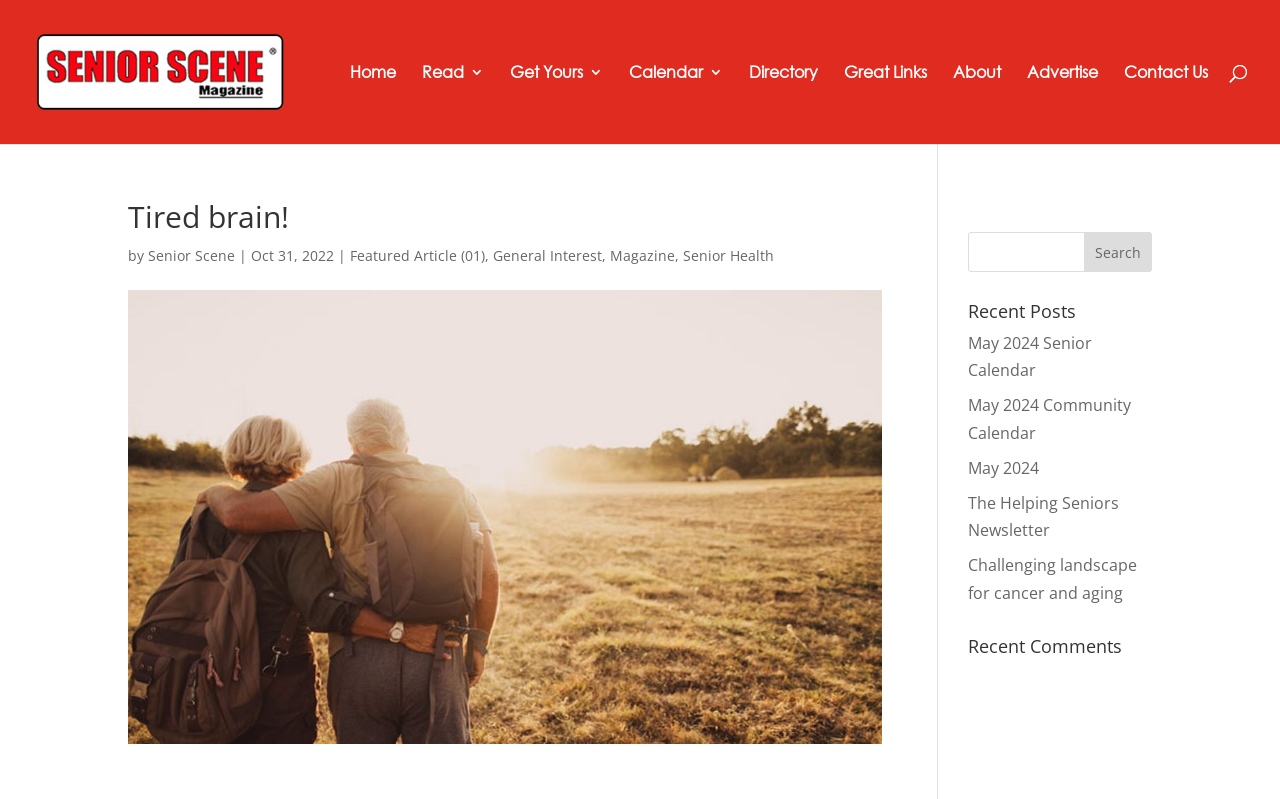Can you pinpoint the bounding box coordinates for the clickable element required for this instruction: "Go to Home"? The coordinates should be four float numbers between 0 and 1, i.e., [left, top, right, bottom].

None